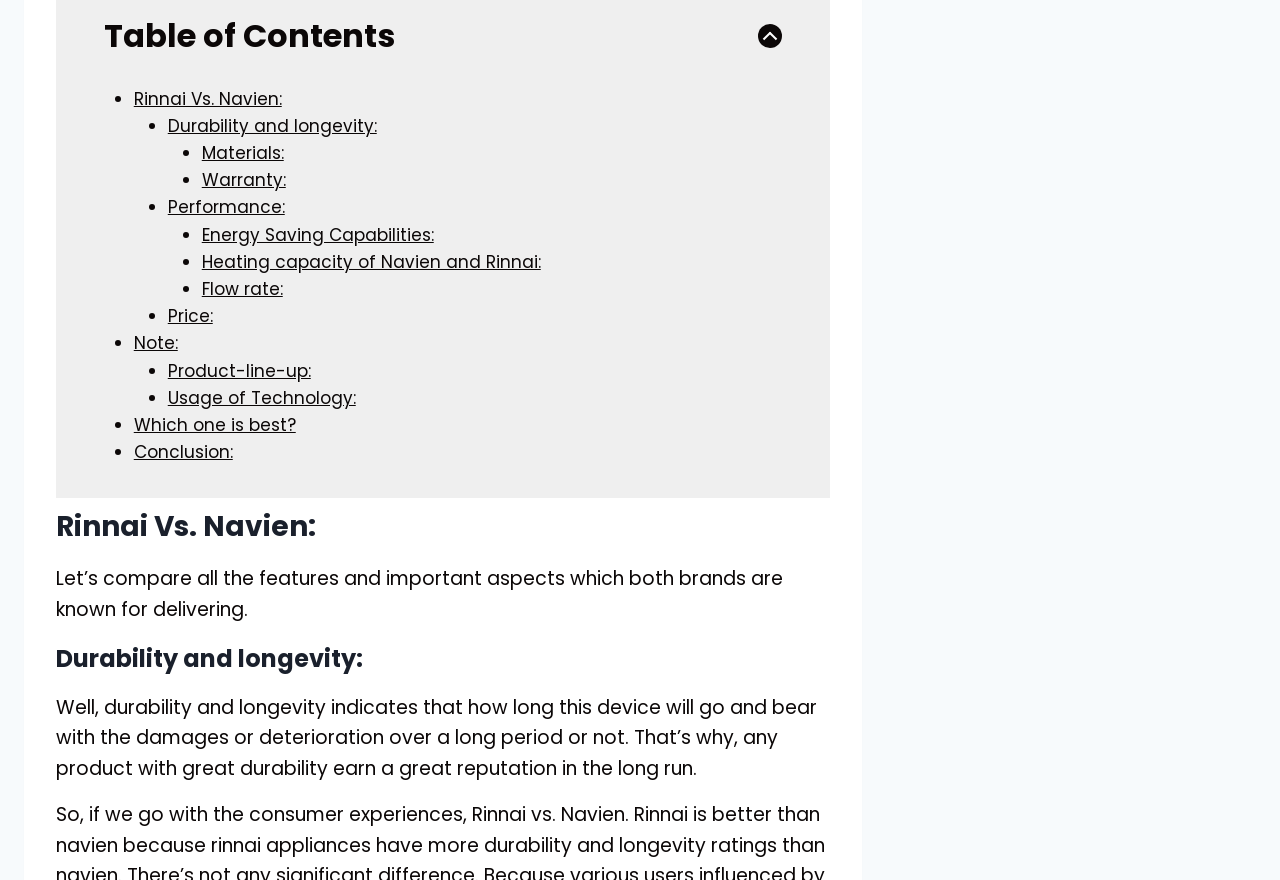What is the first feature compared between Rinnai and Navien?
Provide a well-explained and detailed answer to the question.

By looking at the webpage, I can see that the first link after the 'Rinnai Vs. Navien:' heading is 'Durability and longevity:', which suggests that this is the first feature being compared between the two brands.